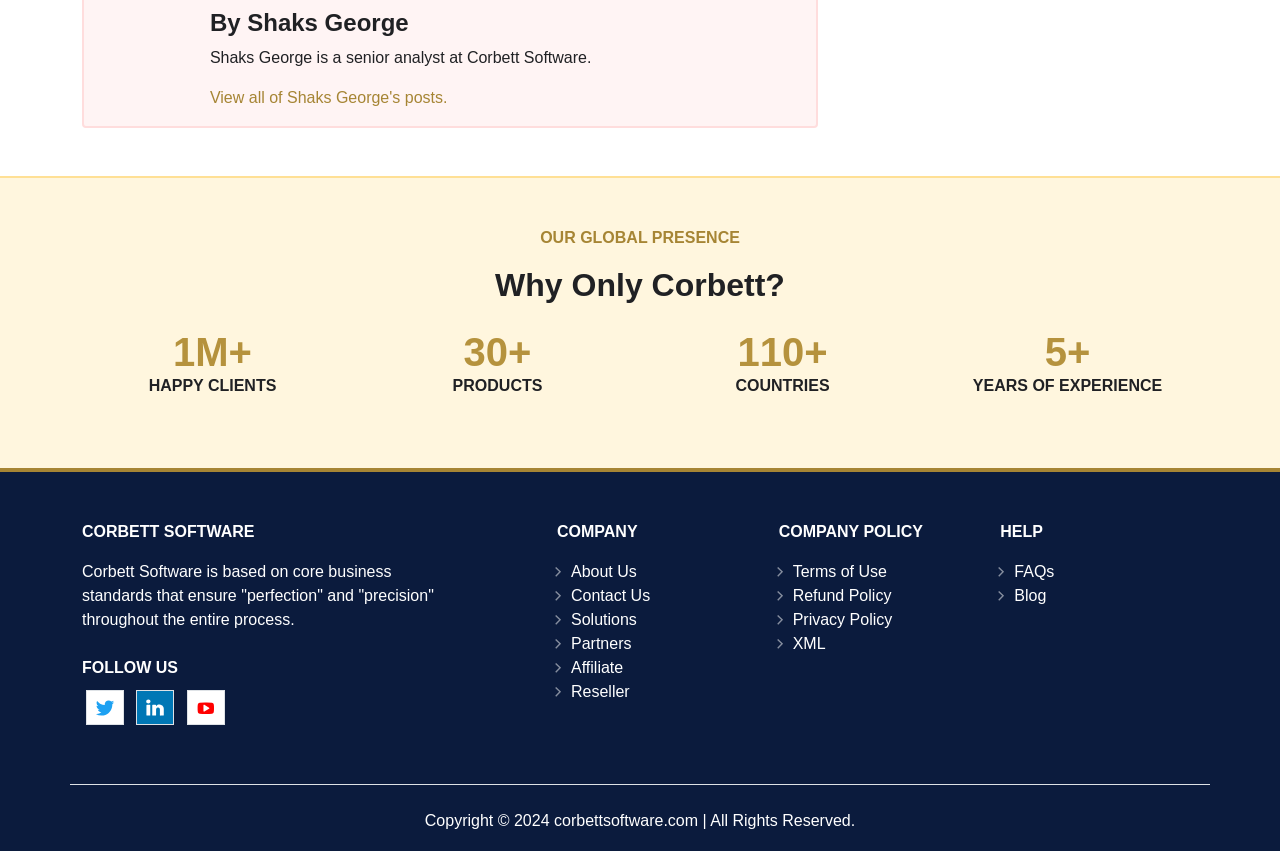Locate the bounding box for the described UI element: "Terms of Use". Ensure the coordinates are four float numbers between 0 and 1, formatted as [left, top, right, bottom].

[0.619, 0.661, 0.693, 0.681]